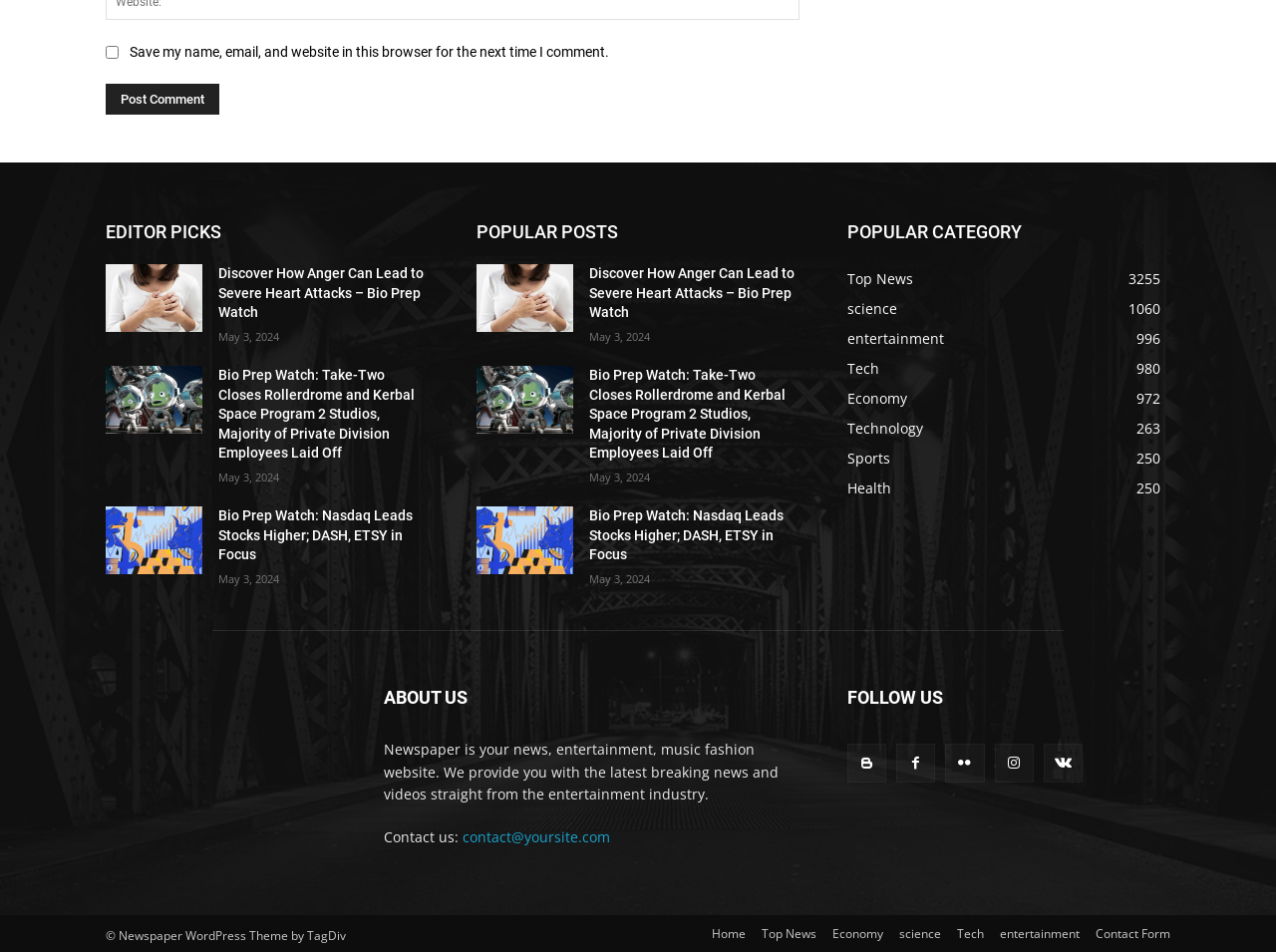Predict the bounding box of the UI element that fits this description: "name="submit" value="Post Comment"".

[0.083, 0.086, 0.172, 0.119]